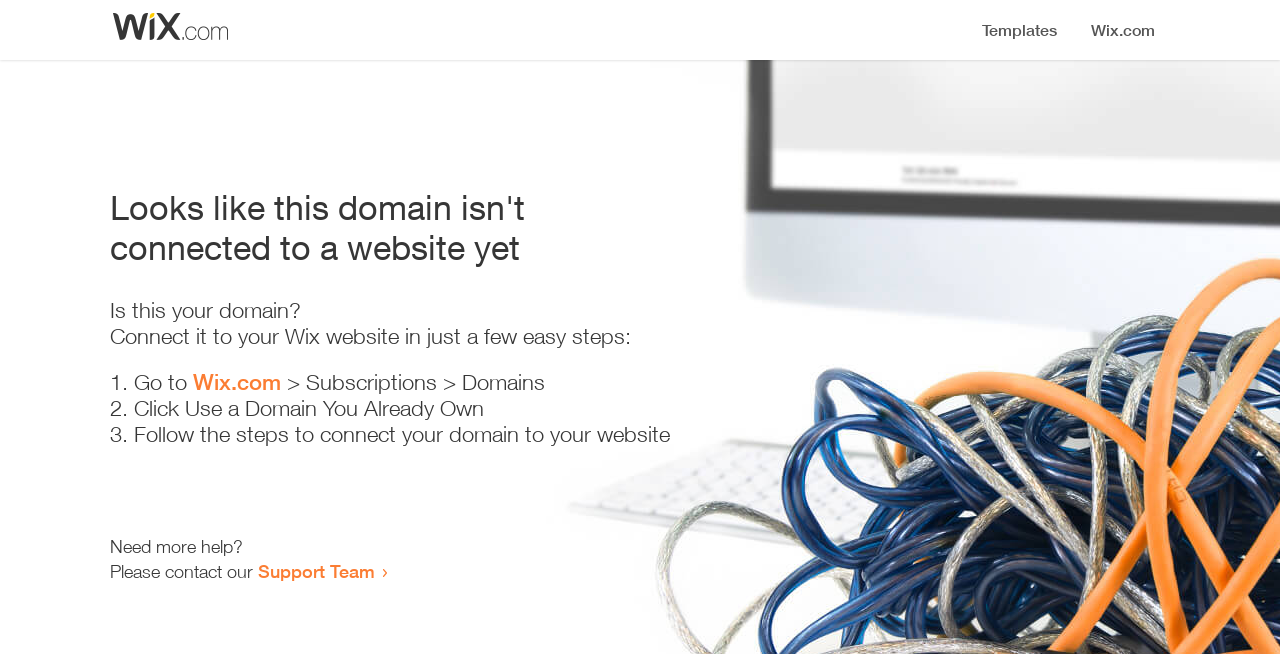Give a one-word or one-phrase response to the question:
What is the purpose of the webpage?

Connect domain to website